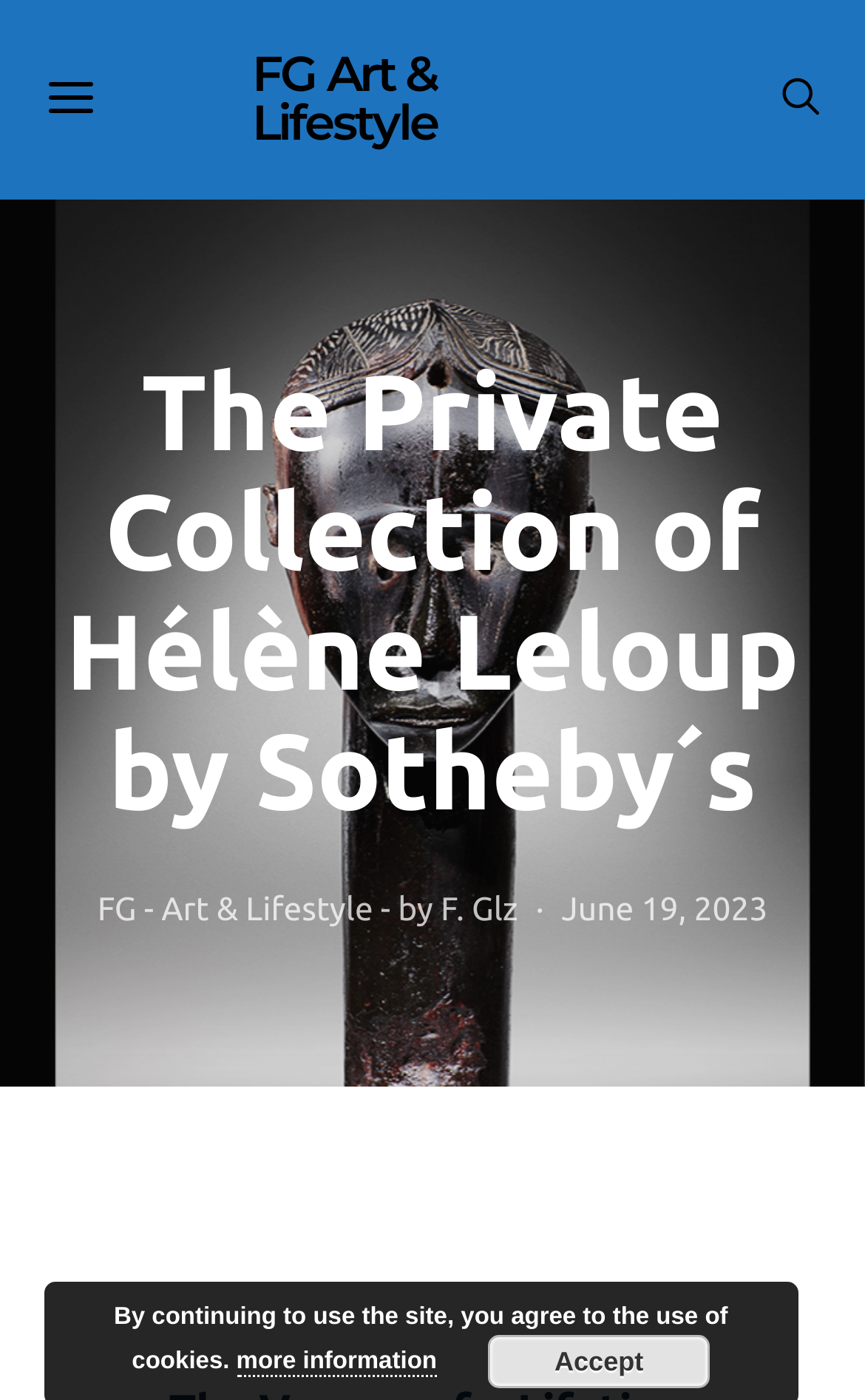Can you give a comprehensive explanation to the question given the content of the image?
Who is the presenter of the collection?

The presenter of the collection can be found in the main heading of the webpage, which is 'The Private Collection of Hélène Leloup by Sotheby´s'. Sotheby´s is the presenter of the collection.